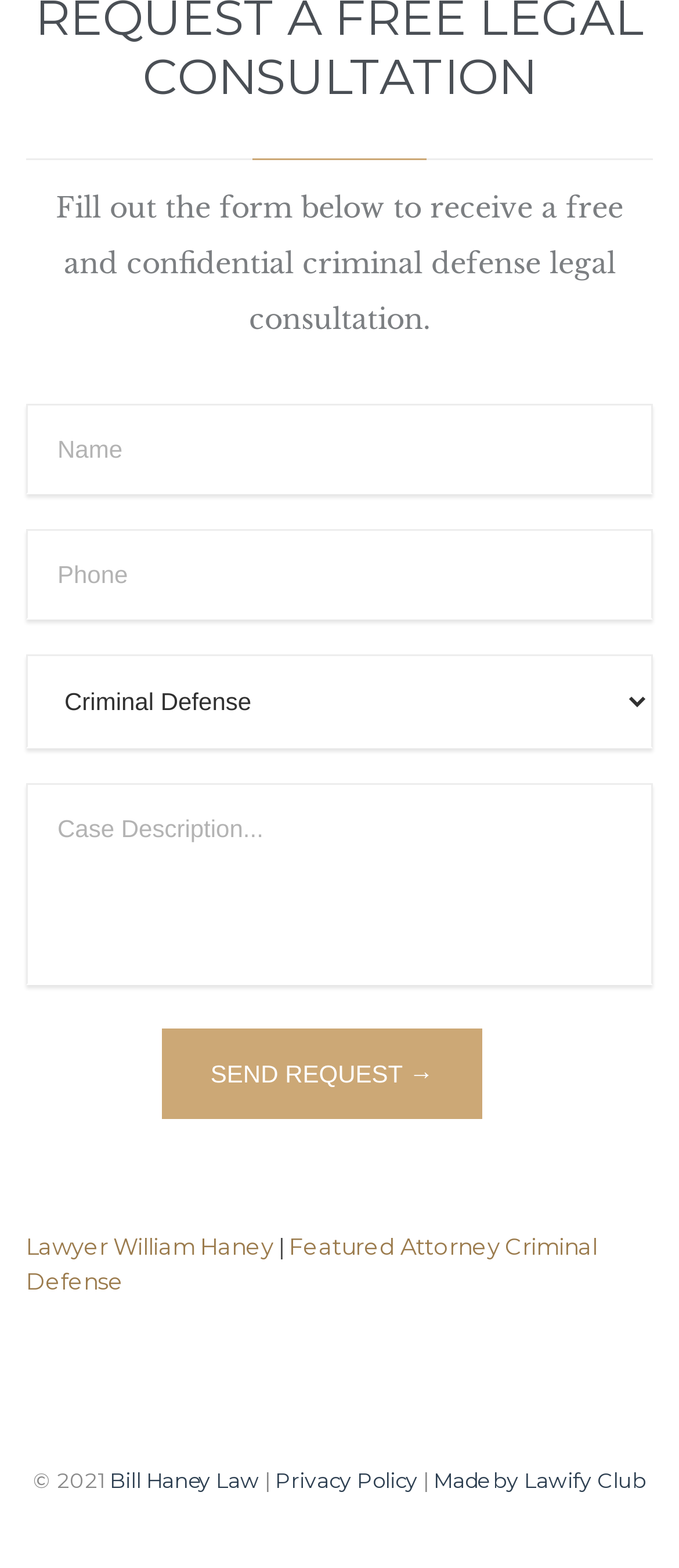Locate the bounding box coordinates of the area that needs to be clicked to fulfill the following instruction: "Select an option from the dropdown menu". The coordinates should be in the format of four float numbers between 0 and 1, namely [left, top, right, bottom].

[0.038, 0.417, 0.962, 0.477]